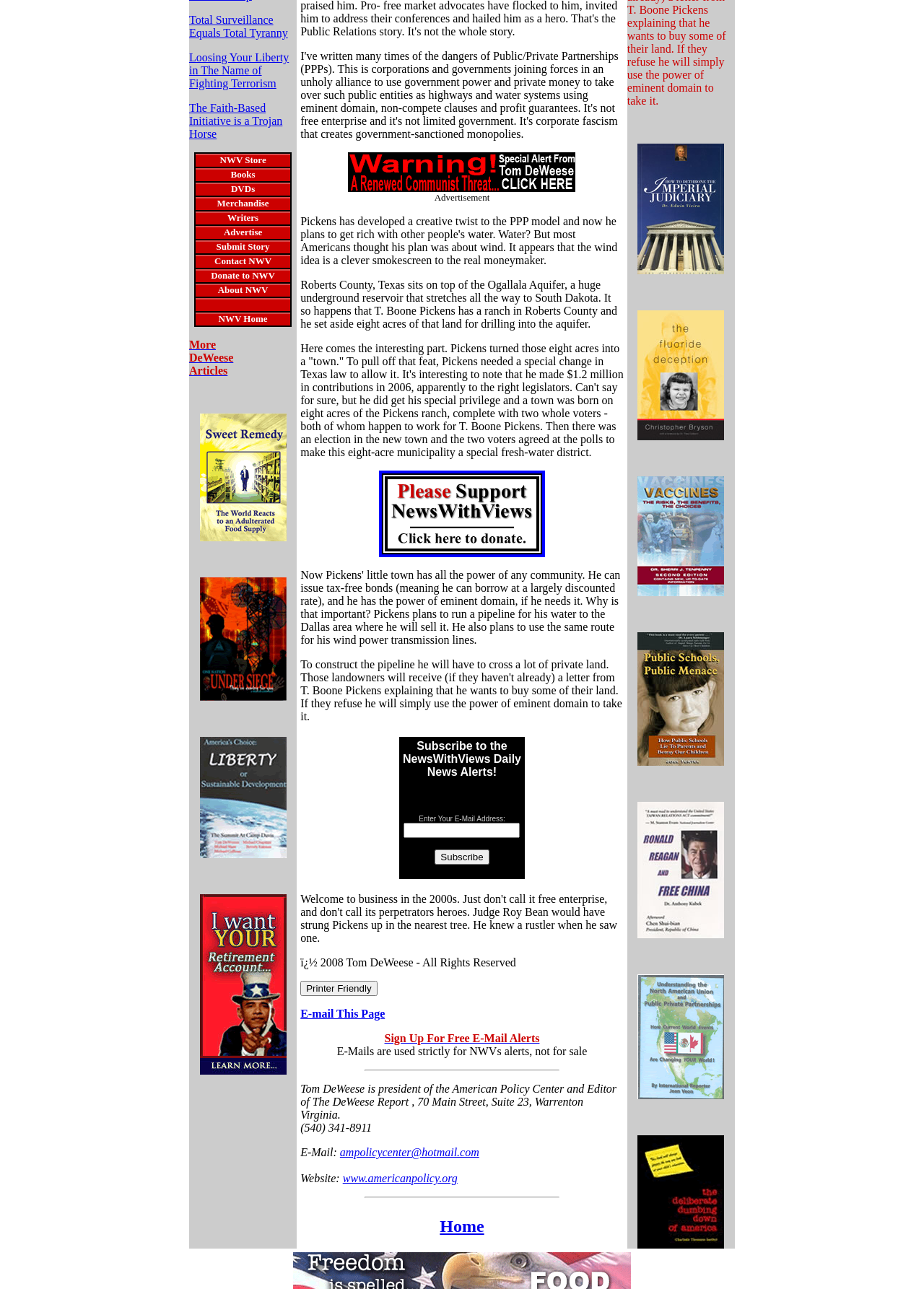Locate the bounding box of the UI element described by: "Contact NWV" in the given webpage screenshot.

[0.232, 0.197, 0.294, 0.207]